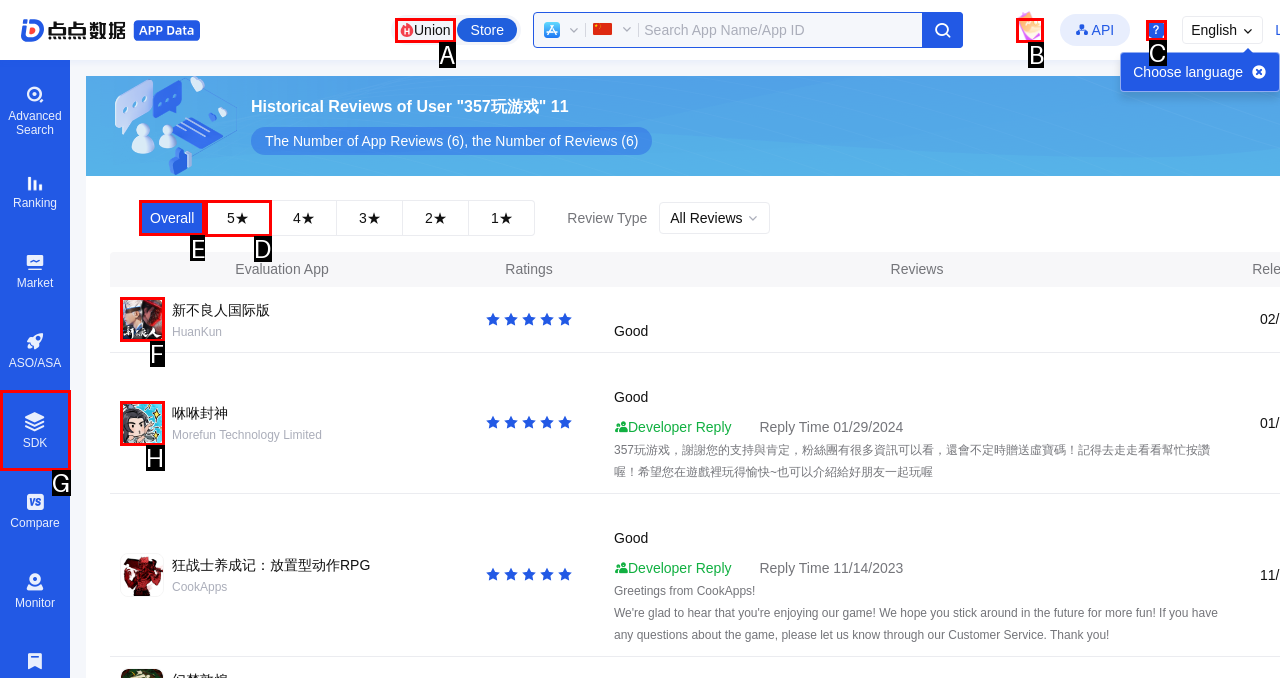For the task: View Overall reviews, identify the HTML element to click.
Provide the letter corresponding to the right choice from the given options.

E